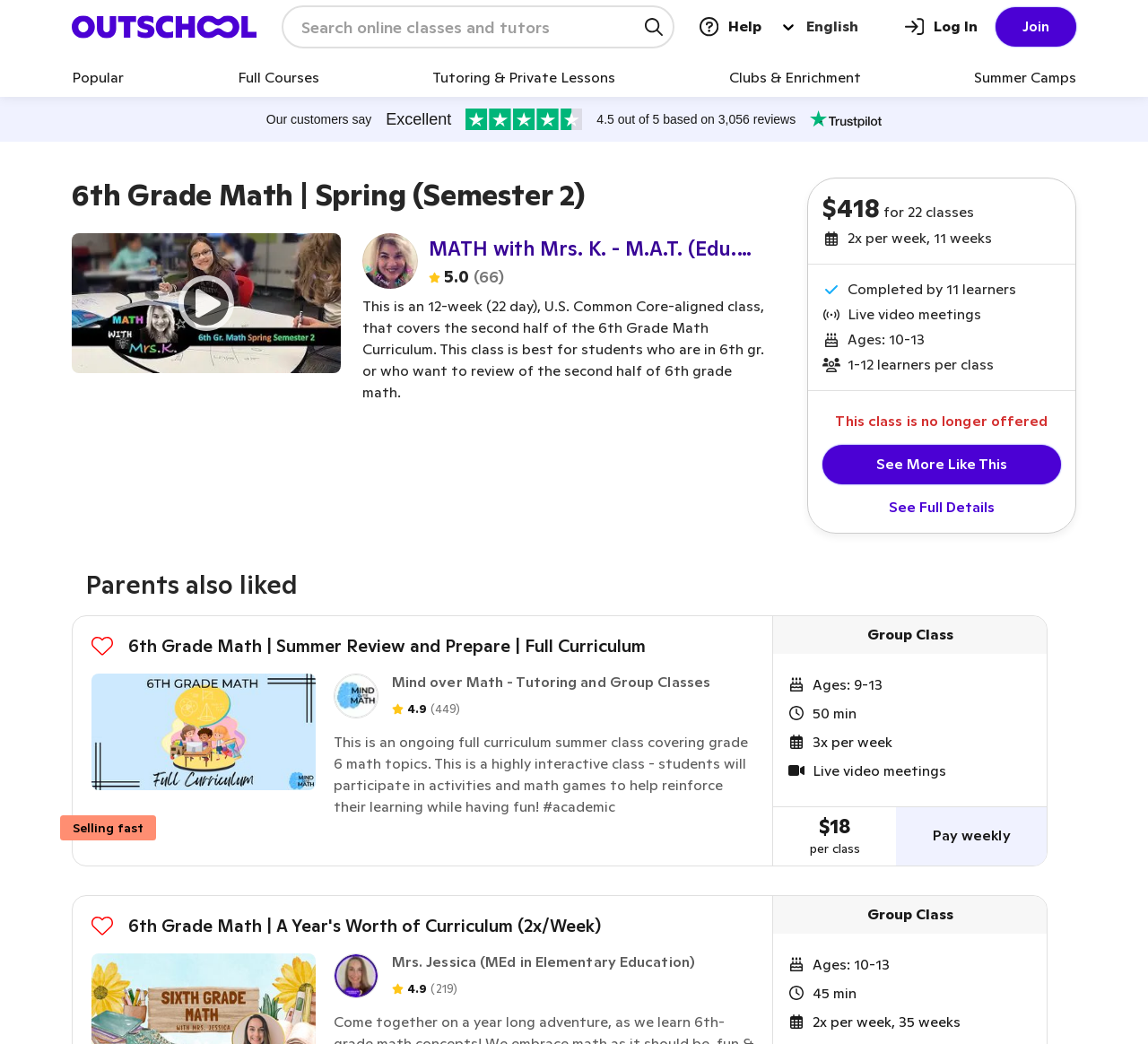Please locate the bounding box coordinates for the element that should be clicked to achieve the following instruction: "Go to the 'HOME' page". Ensure the coordinates are given as four float numbers between 0 and 1, i.e., [left, top, right, bottom].

None